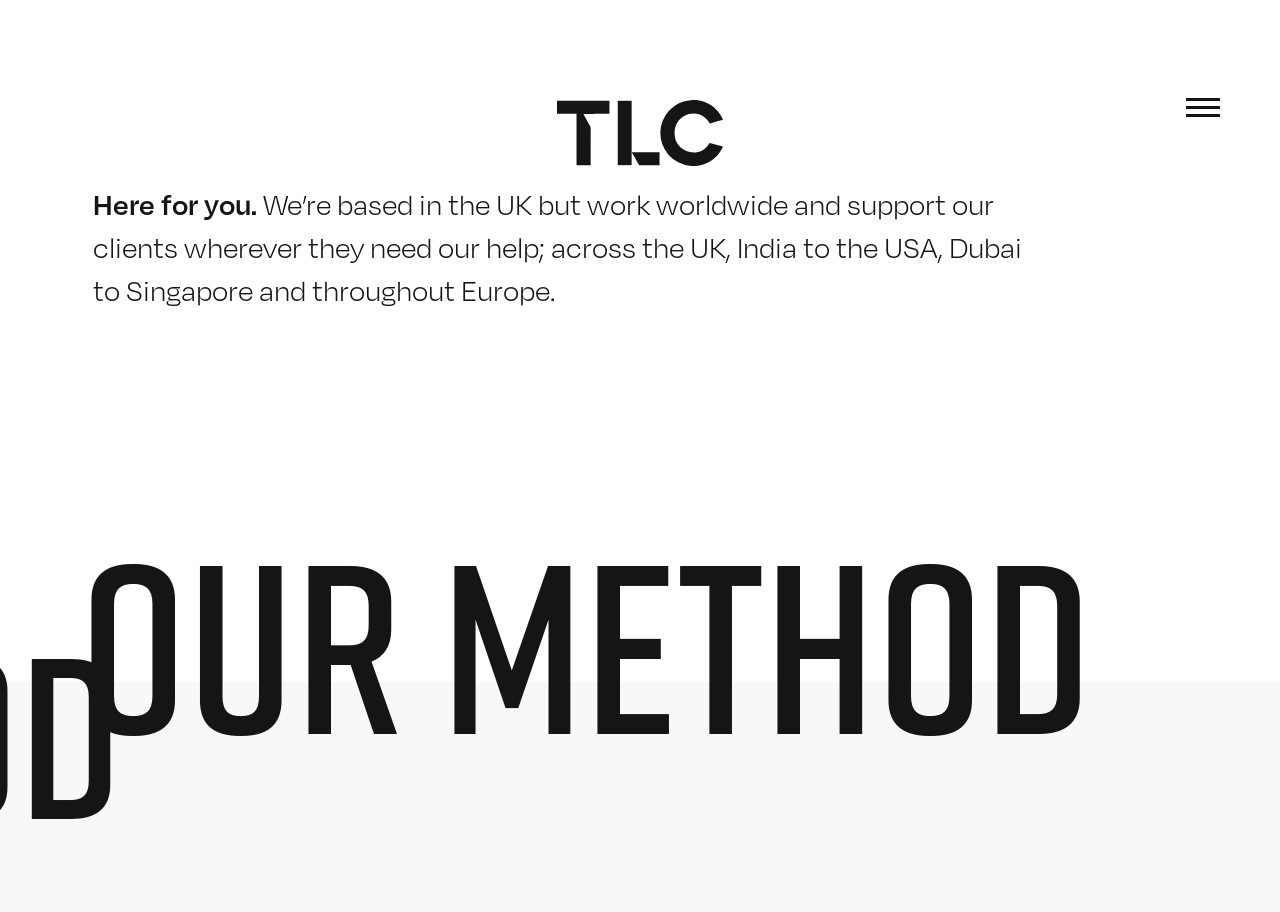Please respond to the question using a single word or phrase:
What is the name of the consulting firm?

Turner Legg Consulting